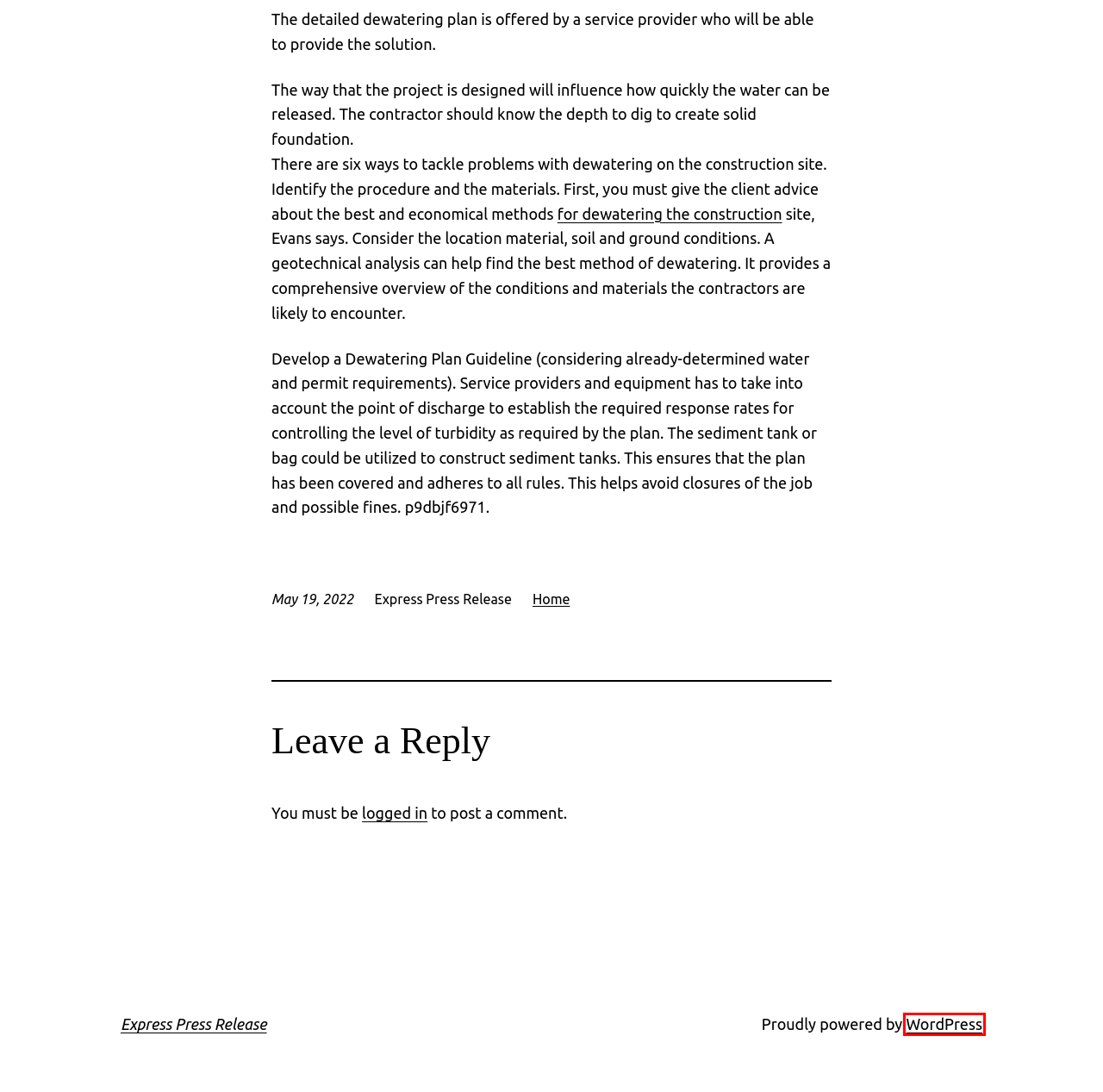You are given a screenshot of a webpage with a red rectangle bounding box around a UI element. Select the webpage description that best matches the new webpage after clicking the element in the bounding box. Here are the candidates:
A. Blog Tool, Publishing Platform, and CMS – WordPress.org
B. How We Solve Dewatering Problems - Domain Fach
C. Home Archives - Express Press Release
D. Log In ‹ Express Press Release — WordPress
E. Translating Theme - Express Press Release
F. RokStories - Express Press Release
G. RokBox - Express Press Release
H. Plugins - Express Press Release

A